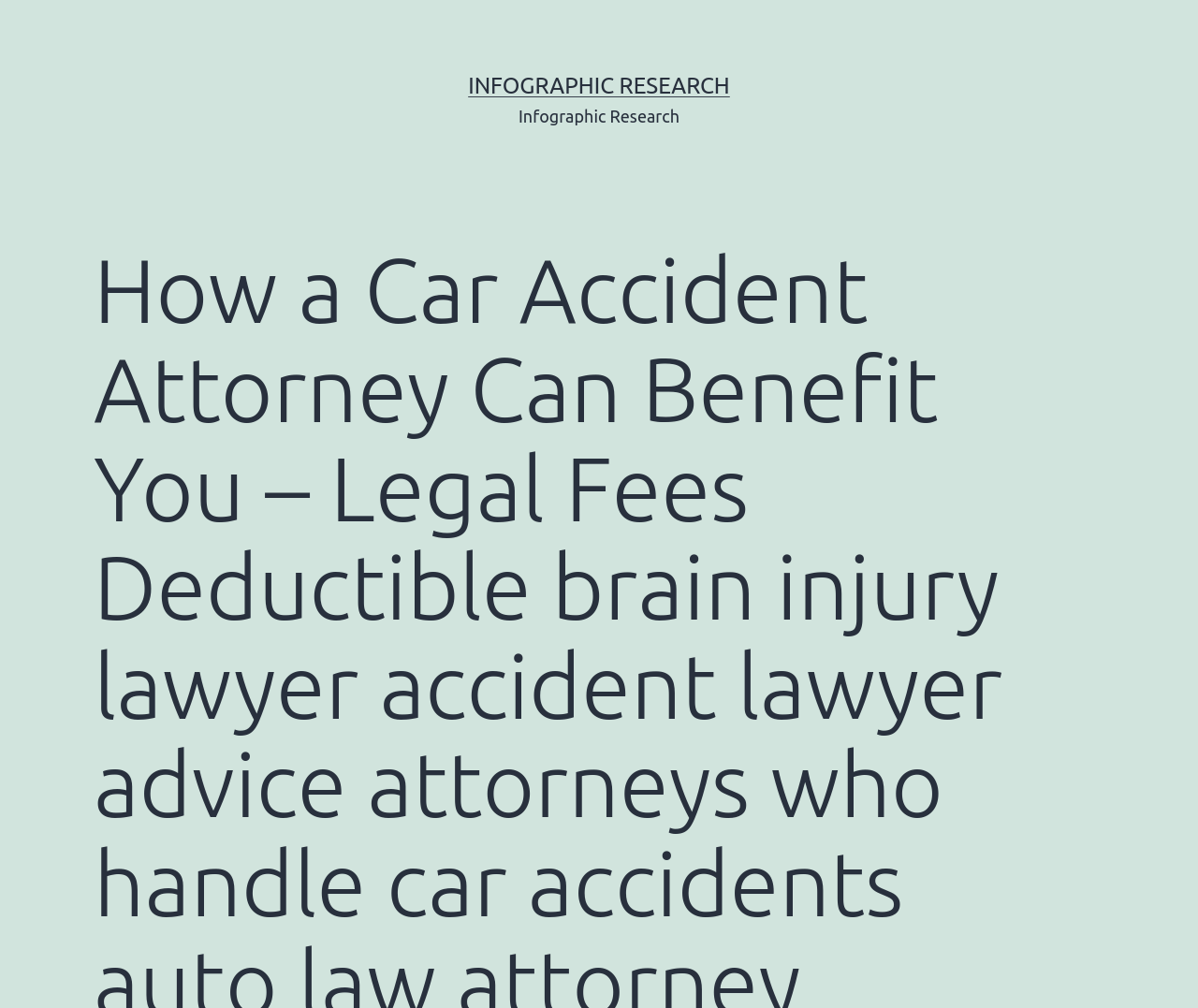Could you identify the text that serves as the heading for this webpage?

How a Car Accident Attorney Can Benefit You – Legal Fees Deductible brain injury lawyer accident lawyer advice attorneys who handle car accidents auto law attorney average cost of car accident lawyer